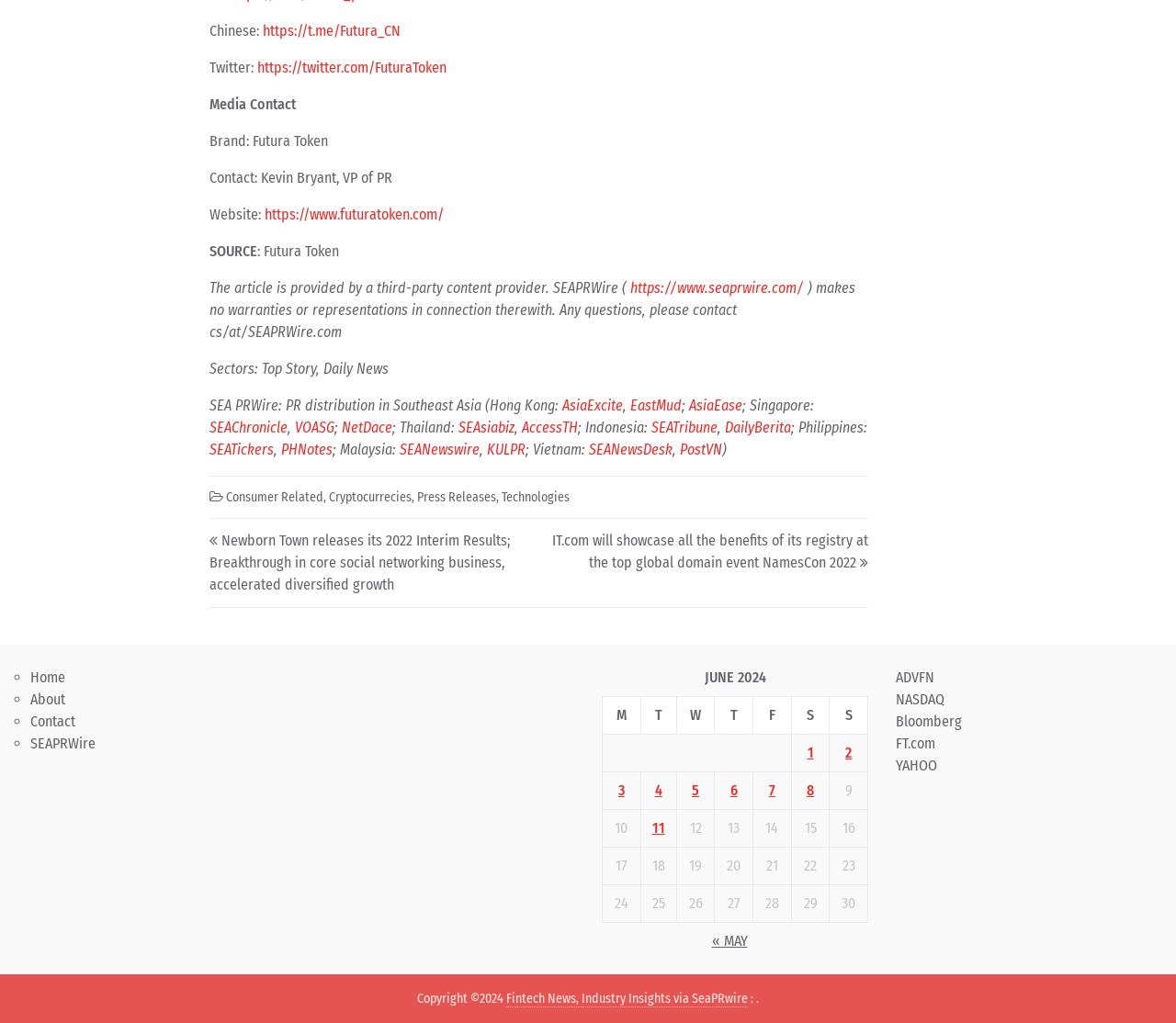What are the sectors mentioned on the webpage?
Using the visual information from the image, give a one-word or short-phrase answer.

Top Story, Daily News